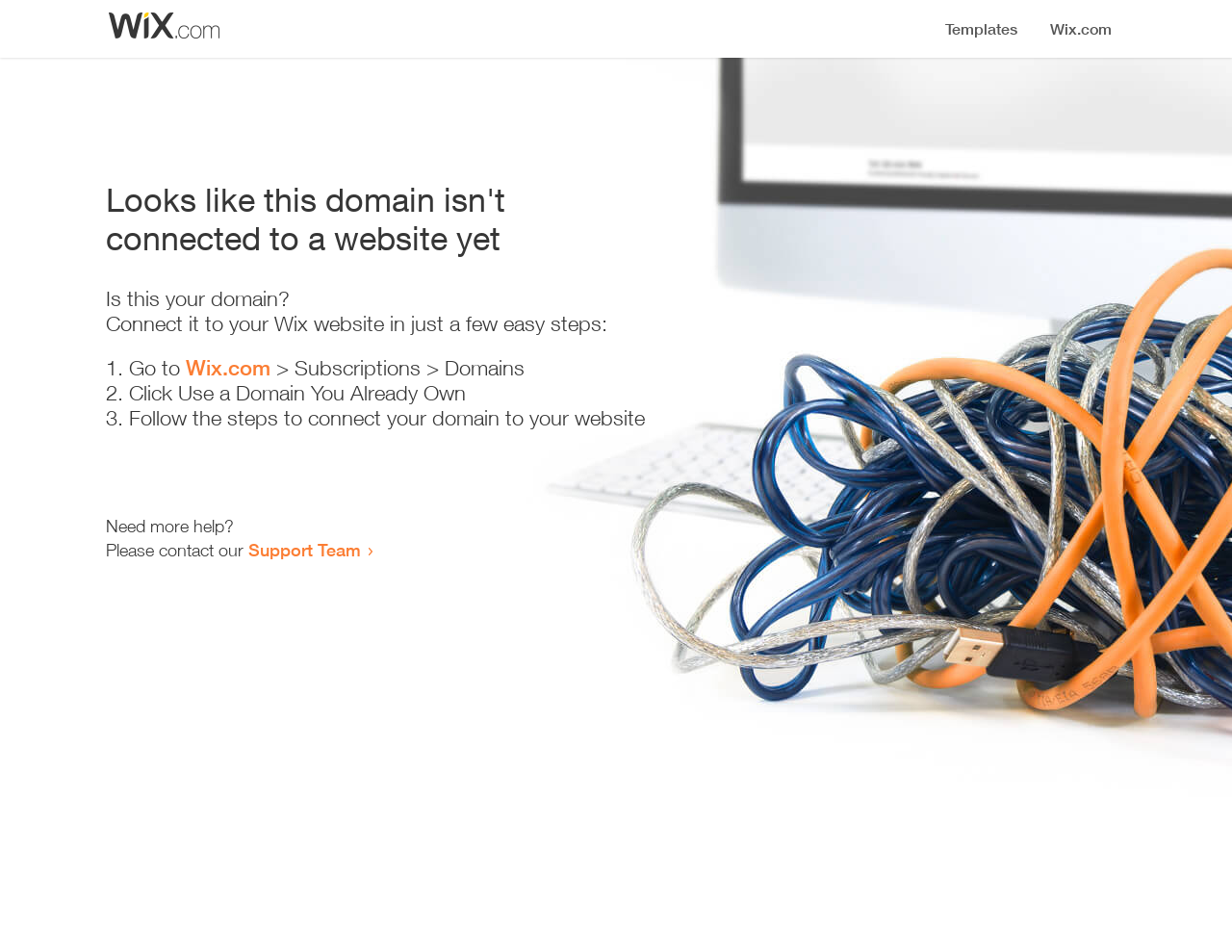Generate the title text from the webpage.

Looks like this domain isn't
connected to a website yet